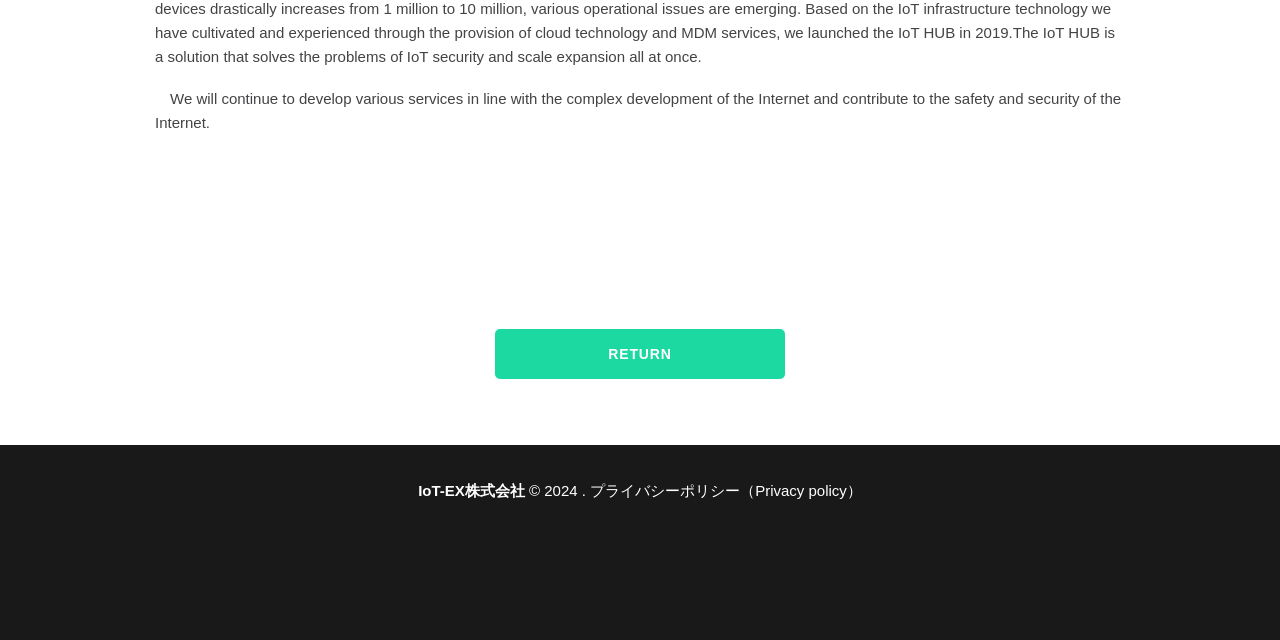Using the element description provided, determine the bounding box coordinates in the format (top-left x, top-left y, bottom-right x, bottom-right y). Ensure that all values are floating point numbers between 0 and 1. Element description: Privacy policy

[0.59, 0.753, 0.662, 0.78]